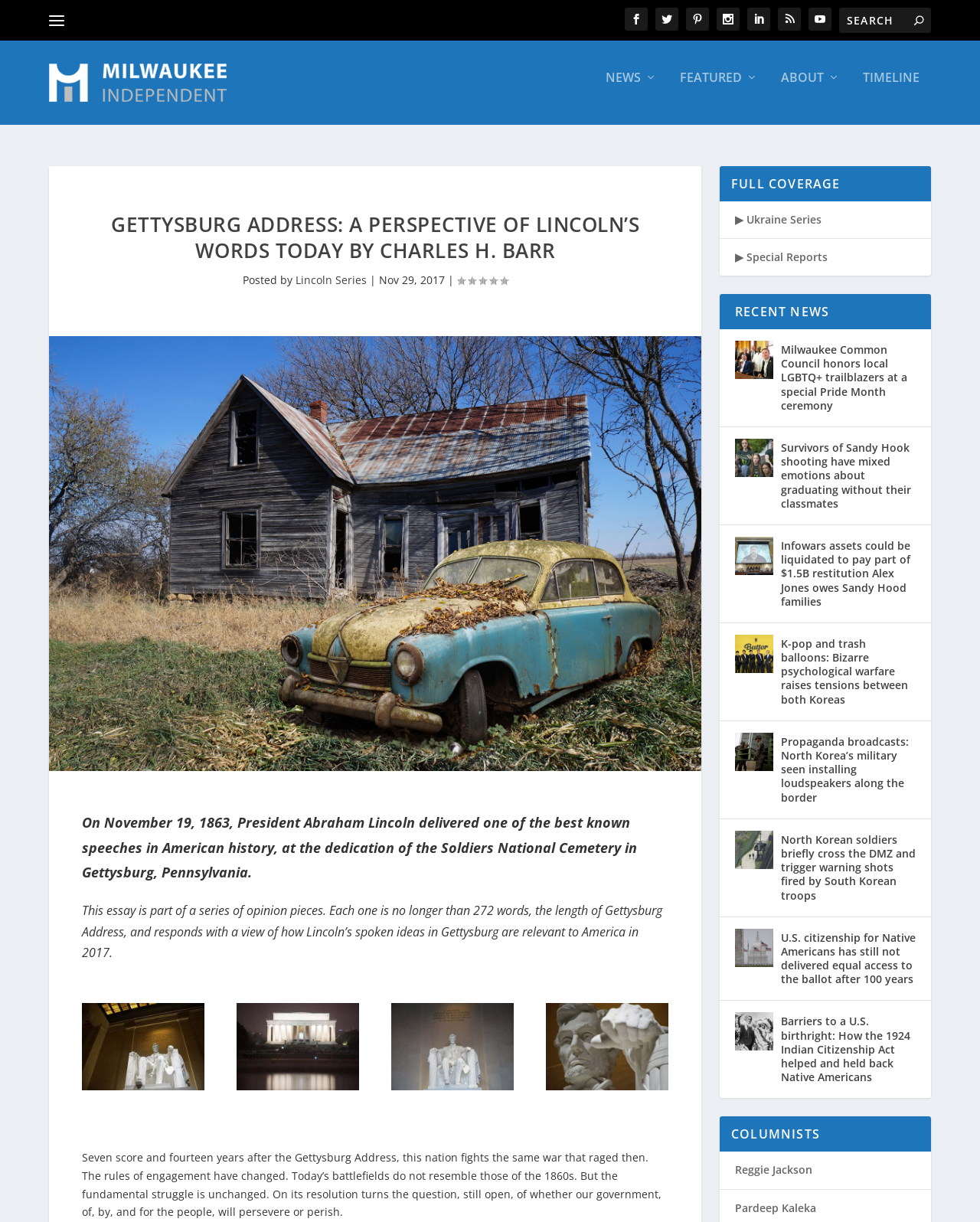Provide the bounding box coordinates of the area you need to click to execute the following instruction: "Check the columnists".

[0.734, 0.905, 0.95, 0.934]